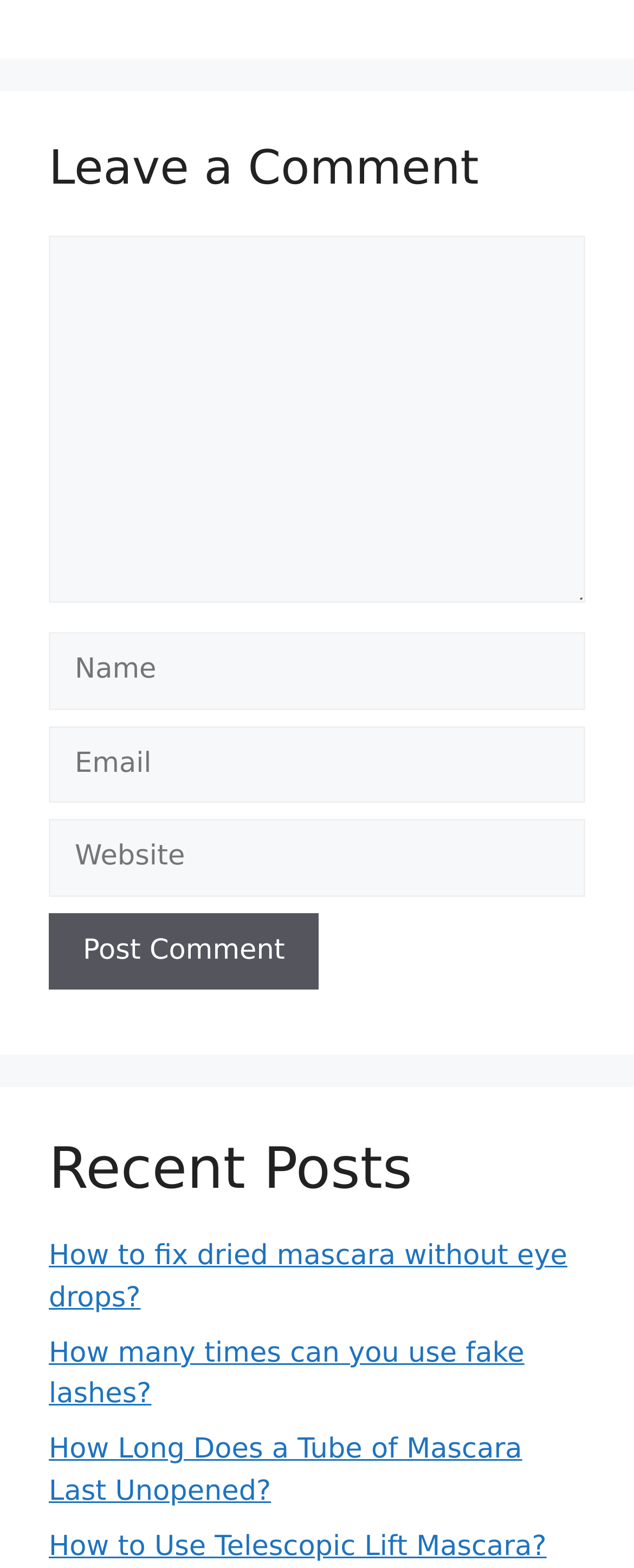Identify the bounding box of the UI component described as: "parent_node: Comment name="comment"".

[0.077, 0.15, 0.923, 0.384]